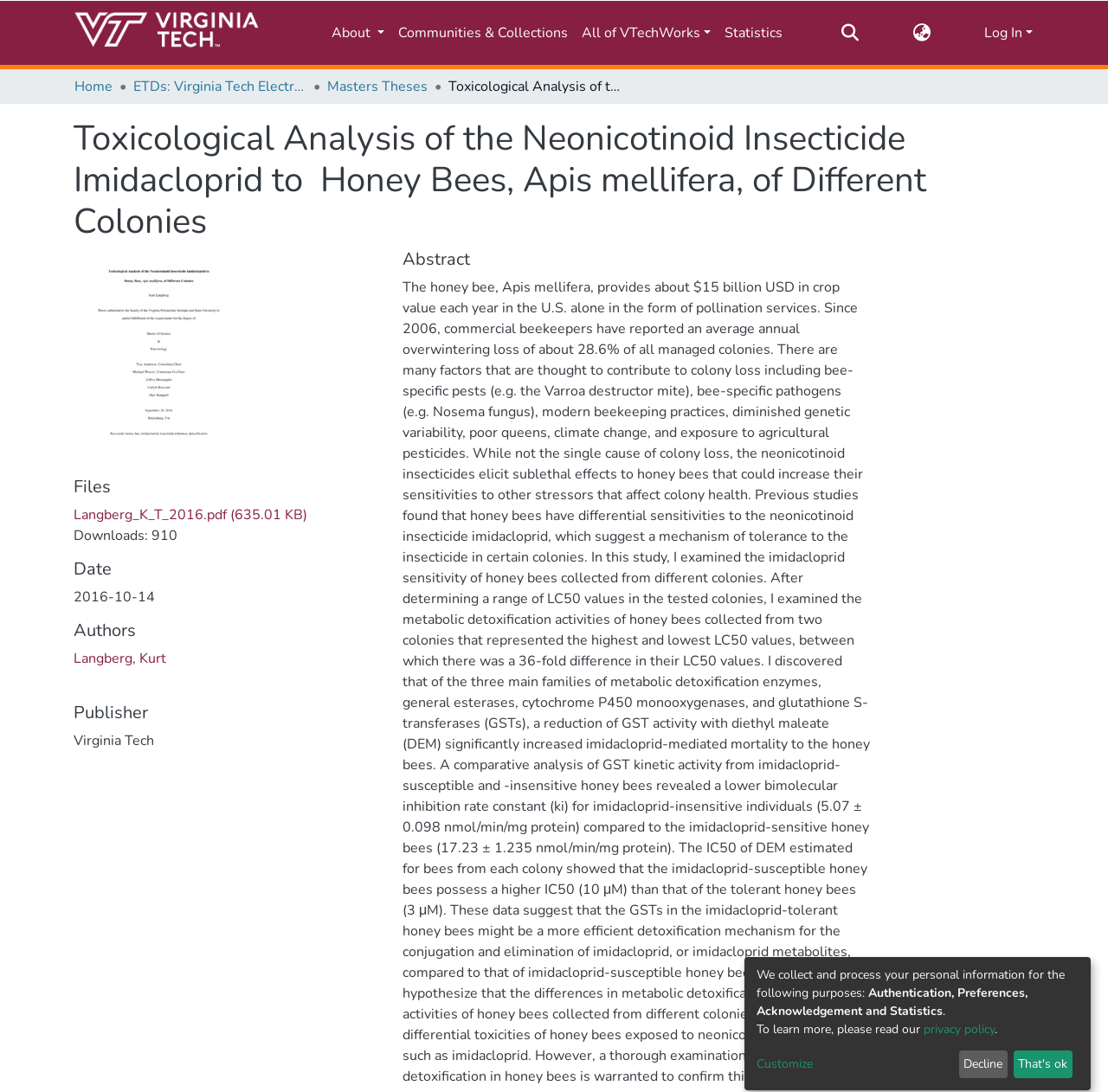Please identify the primary heading of the webpage and give its text content.

Toxicological Analysis of the Neonicotinoid Insecticide Imidacloprid to  Honey Bees, Apis mellifera, of Different Colonies